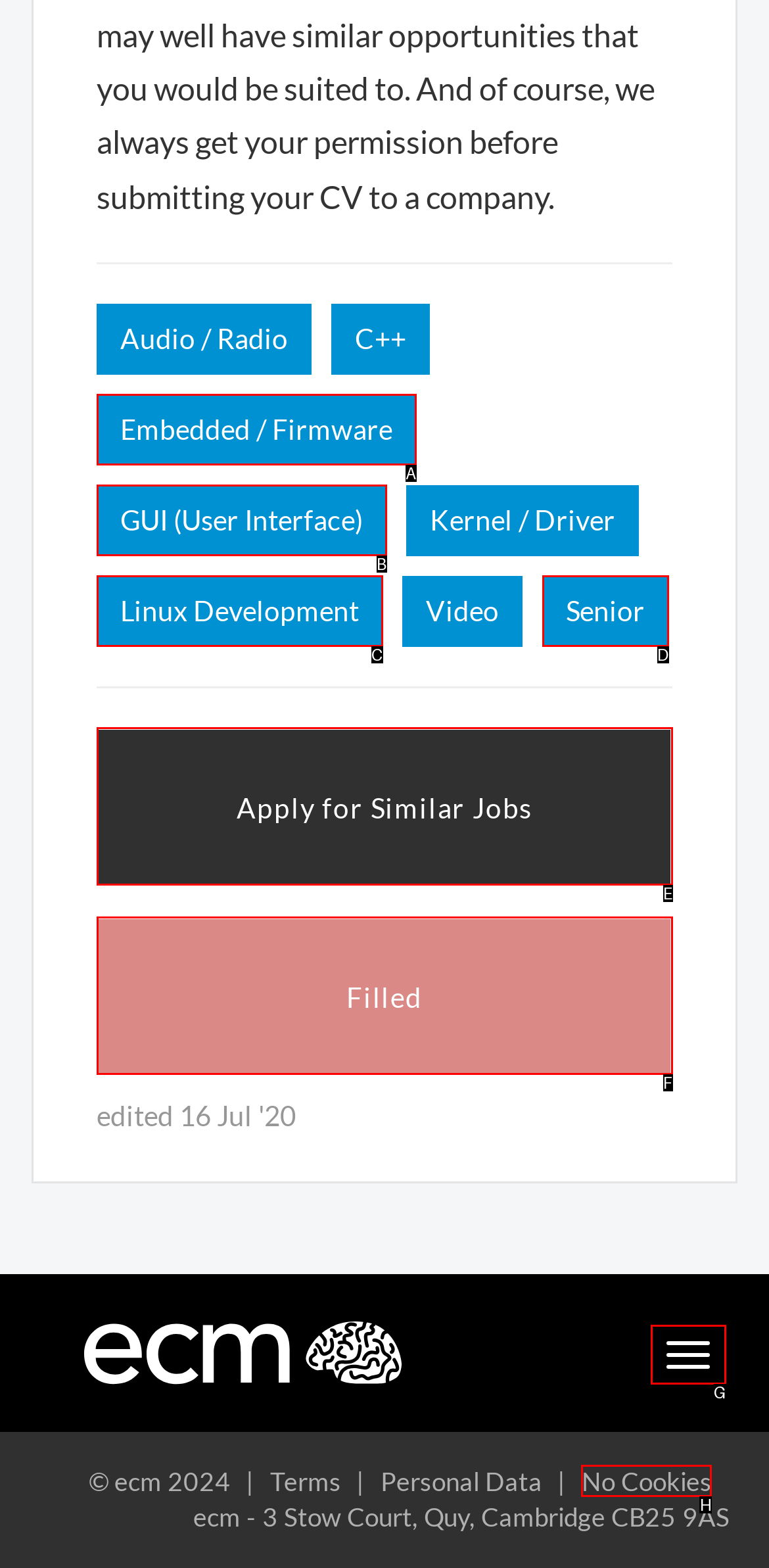Using the element description: Linux Development, select the HTML element that matches best. Answer with the letter of your choice.

C